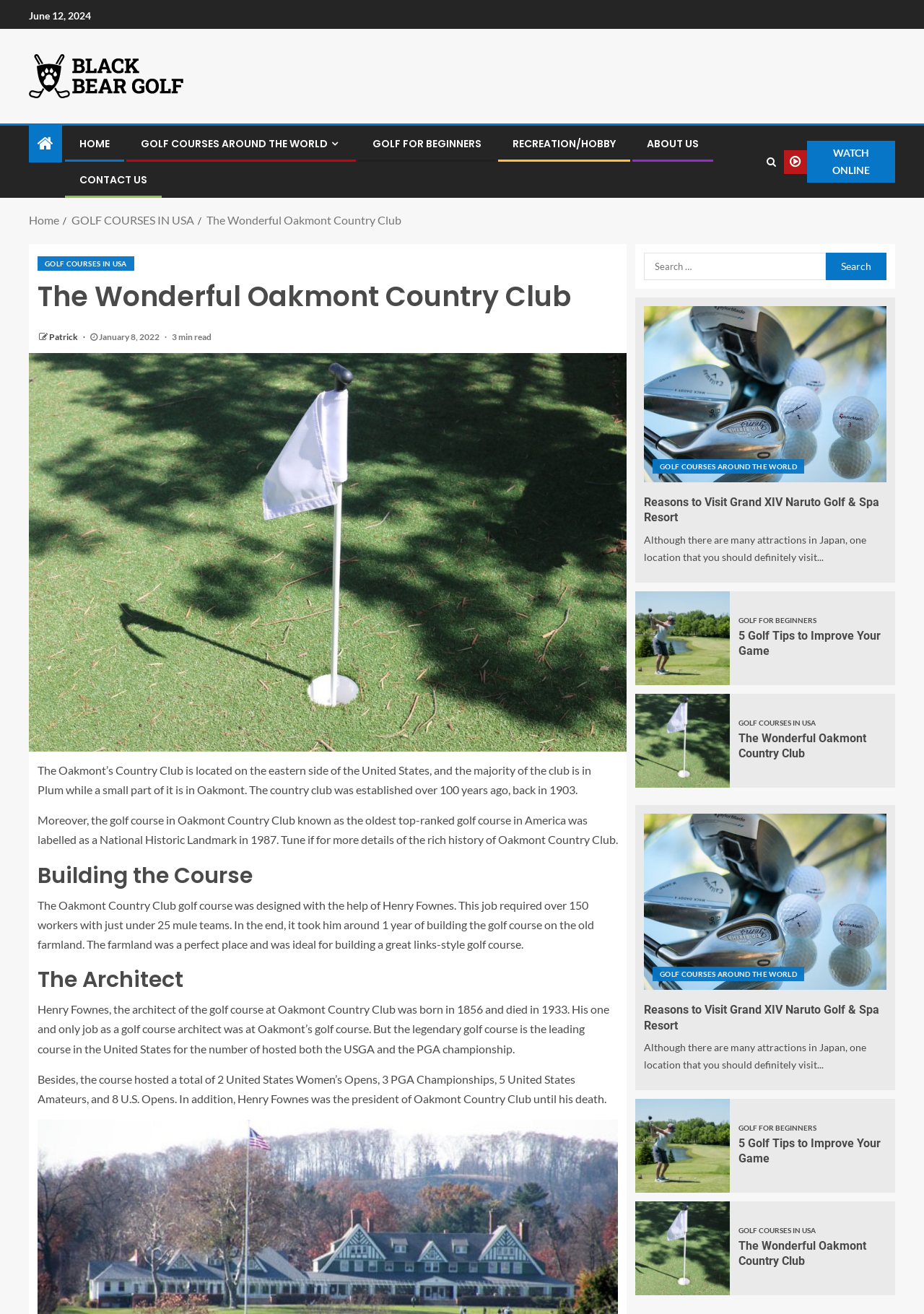Please provide the bounding box coordinates for the element that needs to be clicked to perform the instruction: "Read about GOLF COURSES IN USA". The coordinates must consist of four float numbers between 0 and 1, formatted as [left, top, right, bottom].

[0.077, 0.162, 0.21, 0.173]